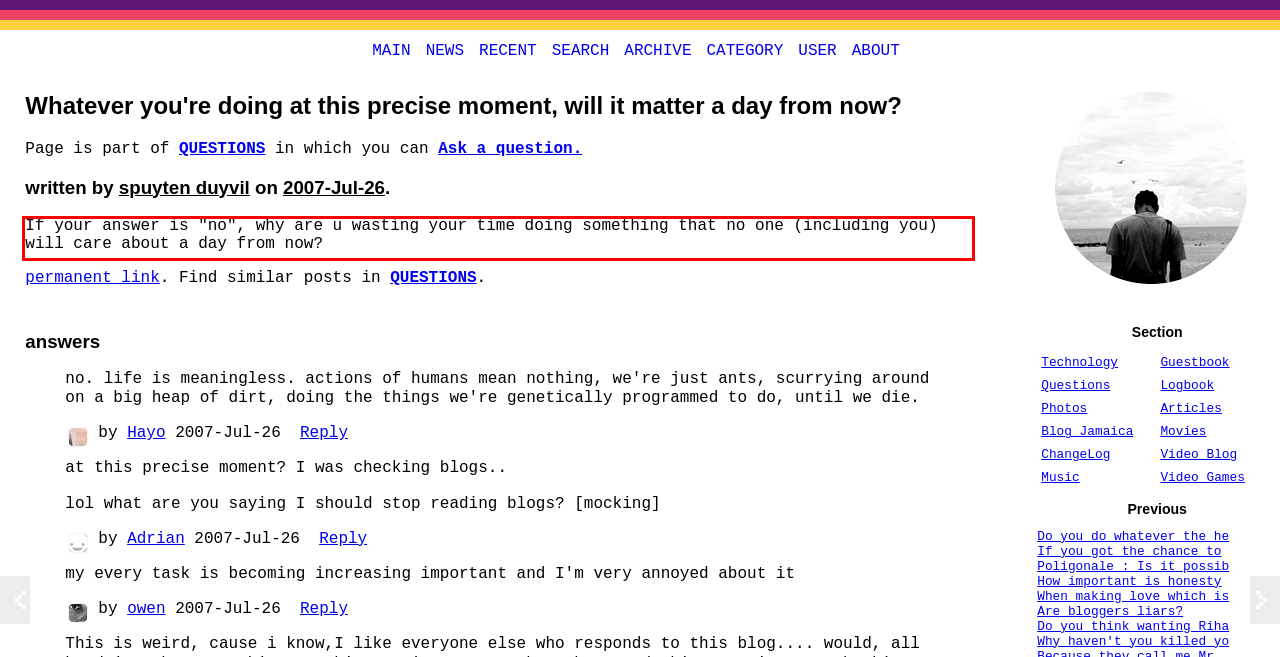Examine the webpage screenshot and use OCR to obtain the text inside the red bounding box.

If your answer is "no", why are u wasting your time doing something that no one (including you) will care about a day from now?